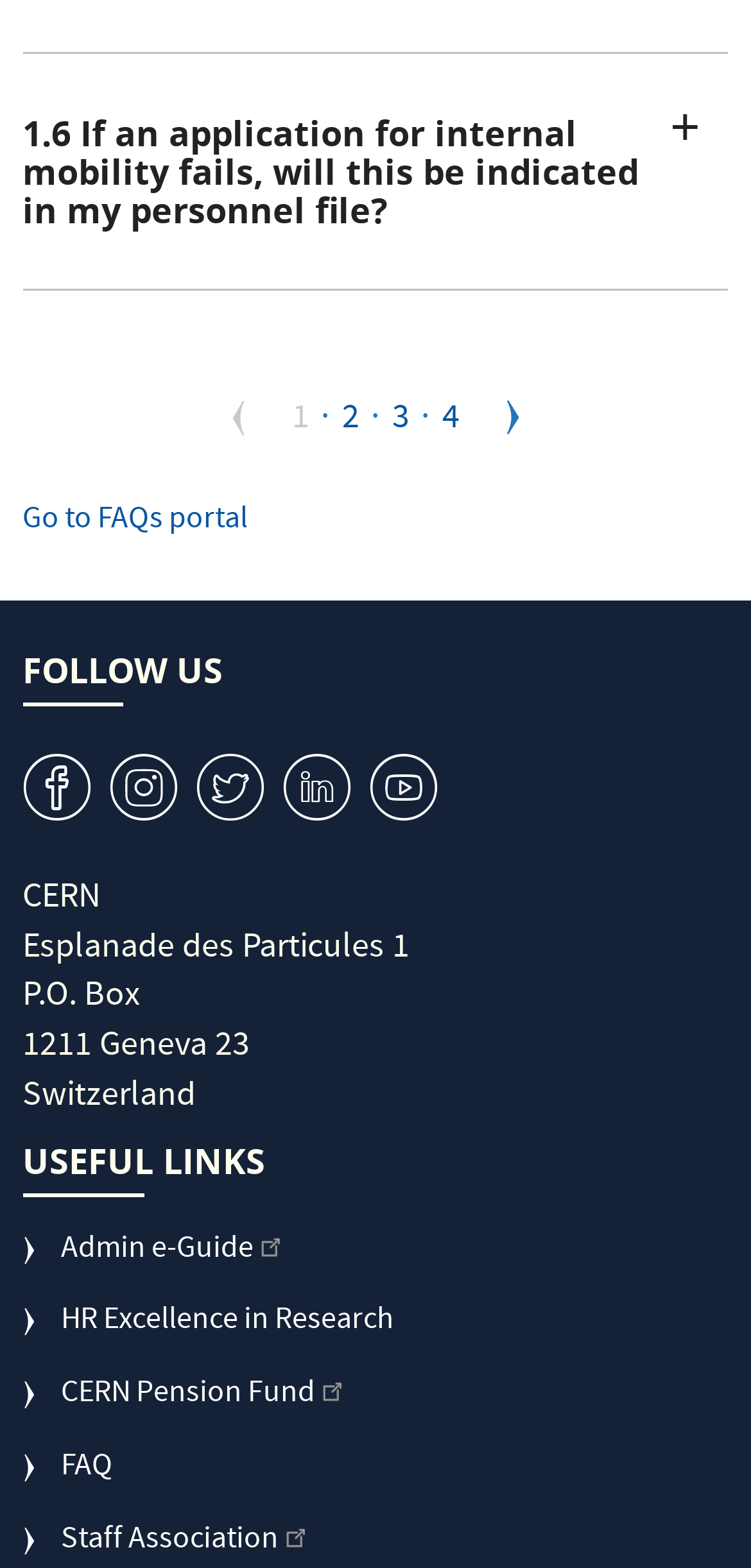Please locate the bounding box coordinates of the region I need to click to follow this instruction: "Go to page 2".

[0.419, 0.253, 0.478, 0.284]